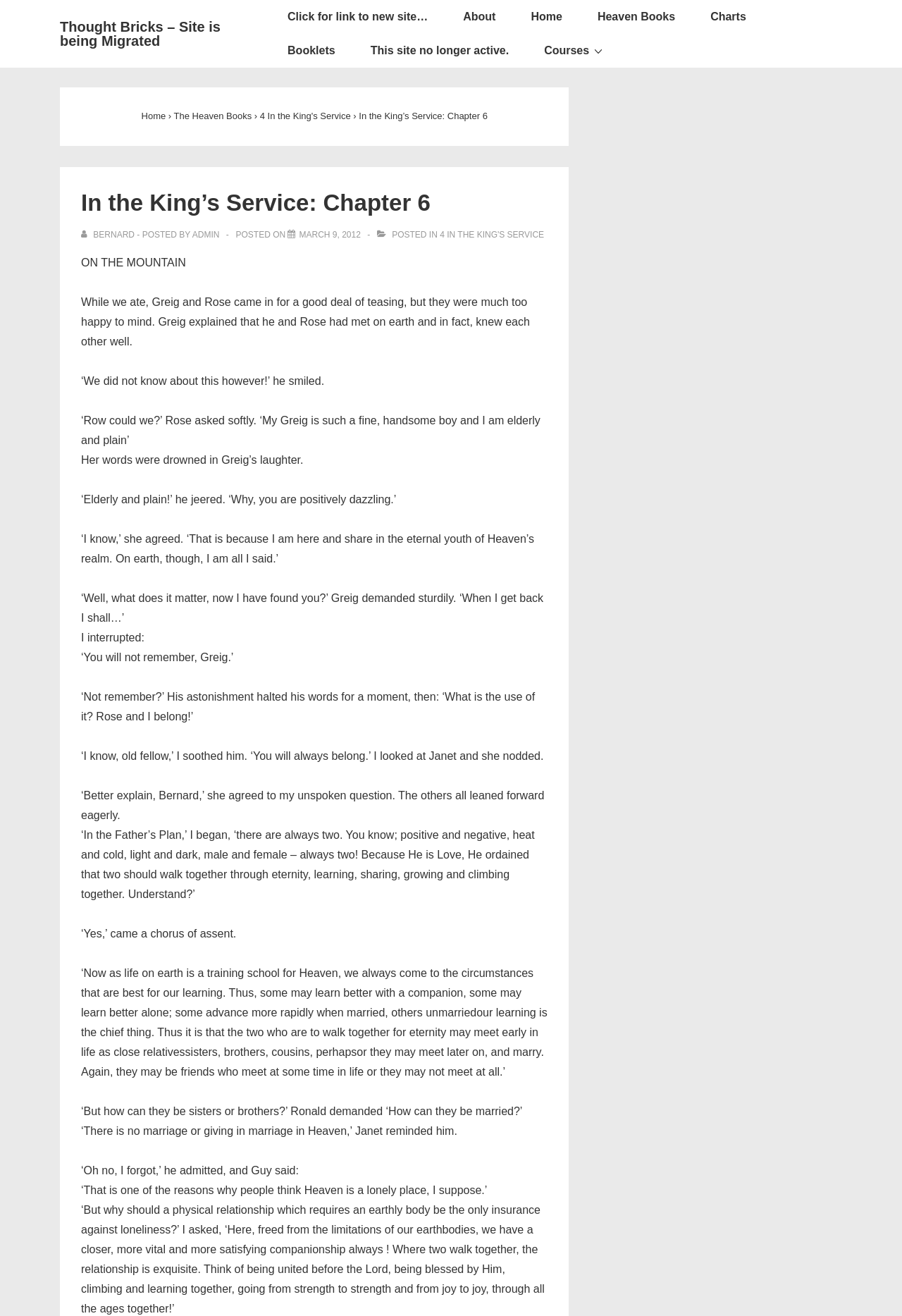Use the details in the image to answer the question thoroughly: 
Who is the author of this post?

The question asks for the author of the post. By looking at the webpage, we can see that the author's name is mentioned in the text 'View all posts by Bernard - posted by Admin'. Therefore, the answer is 'Bernard'.